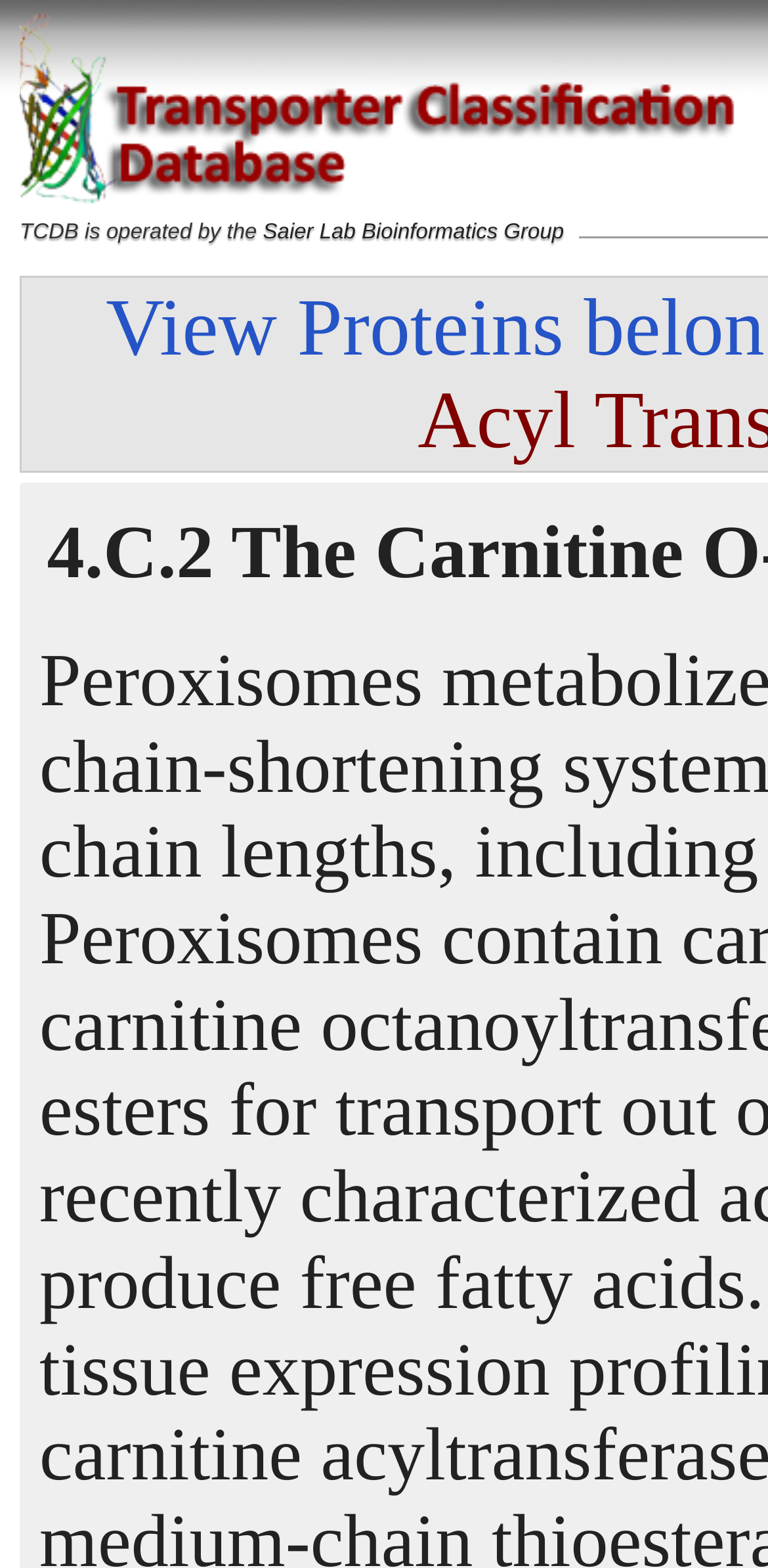Using the provided element description: "Saier Lab Bioinformatics Group", determine the bounding box coordinates of the corresponding UI element in the screenshot.

[0.342, 0.141, 0.734, 0.156]